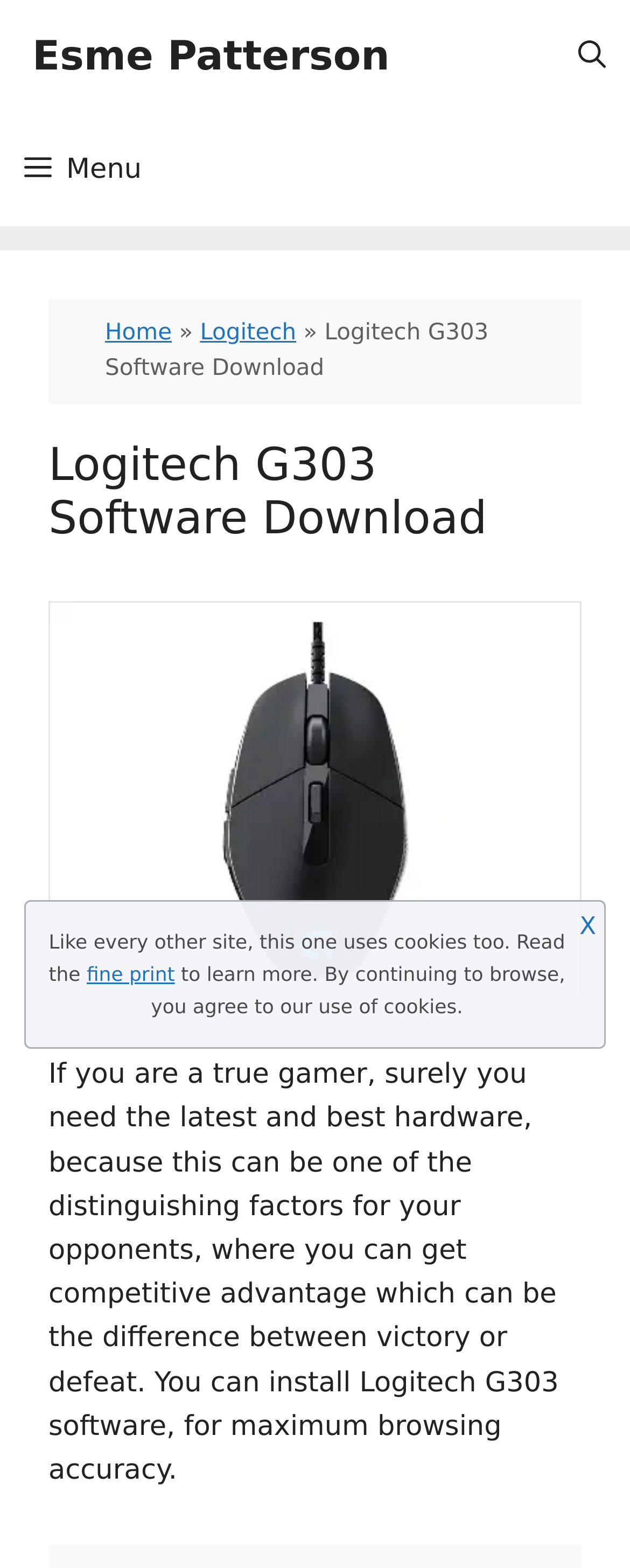What is the advantage of having the latest gaming hardware?
Refer to the image and give a detailed answer to the query.

The advantage of having the latest gaming hardware can be inferred from the static text 'because this can be one of the distinguishing factors for your opponents, where you can get competitive advantage which can be the difference between victory or defeat.' which suggests that having the latest hardware can give gamers an edge over their opponents.